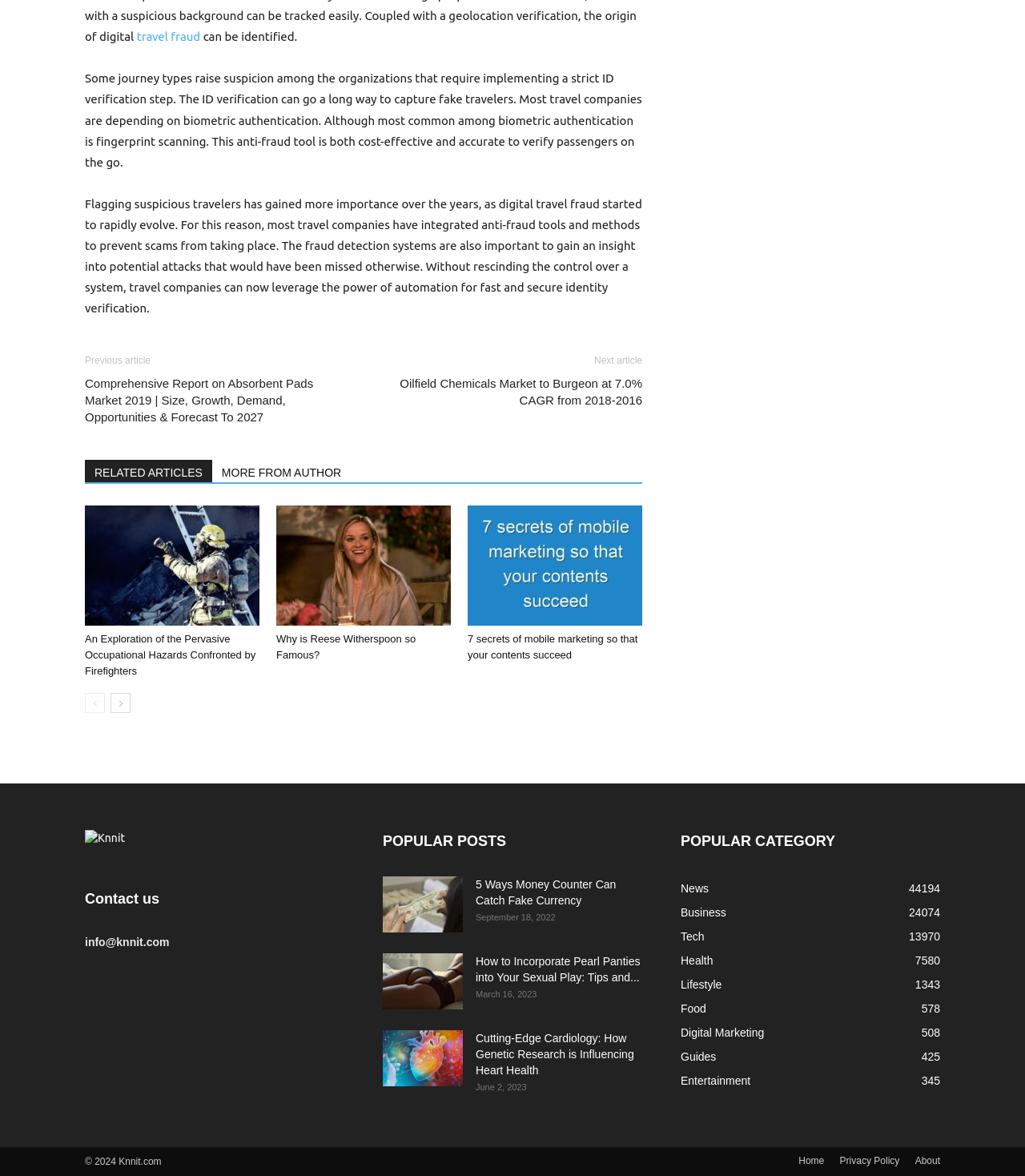Identify the bounding box coordinates of the clickable region required to complete the instruction: "Contact us through 'info@knnit.com'". The coordinates should be given as four float numbers within the range of 0 and 1, i.e., [left, top, right, bottom].

[0.083, 0.796, 0.165, 0.807]